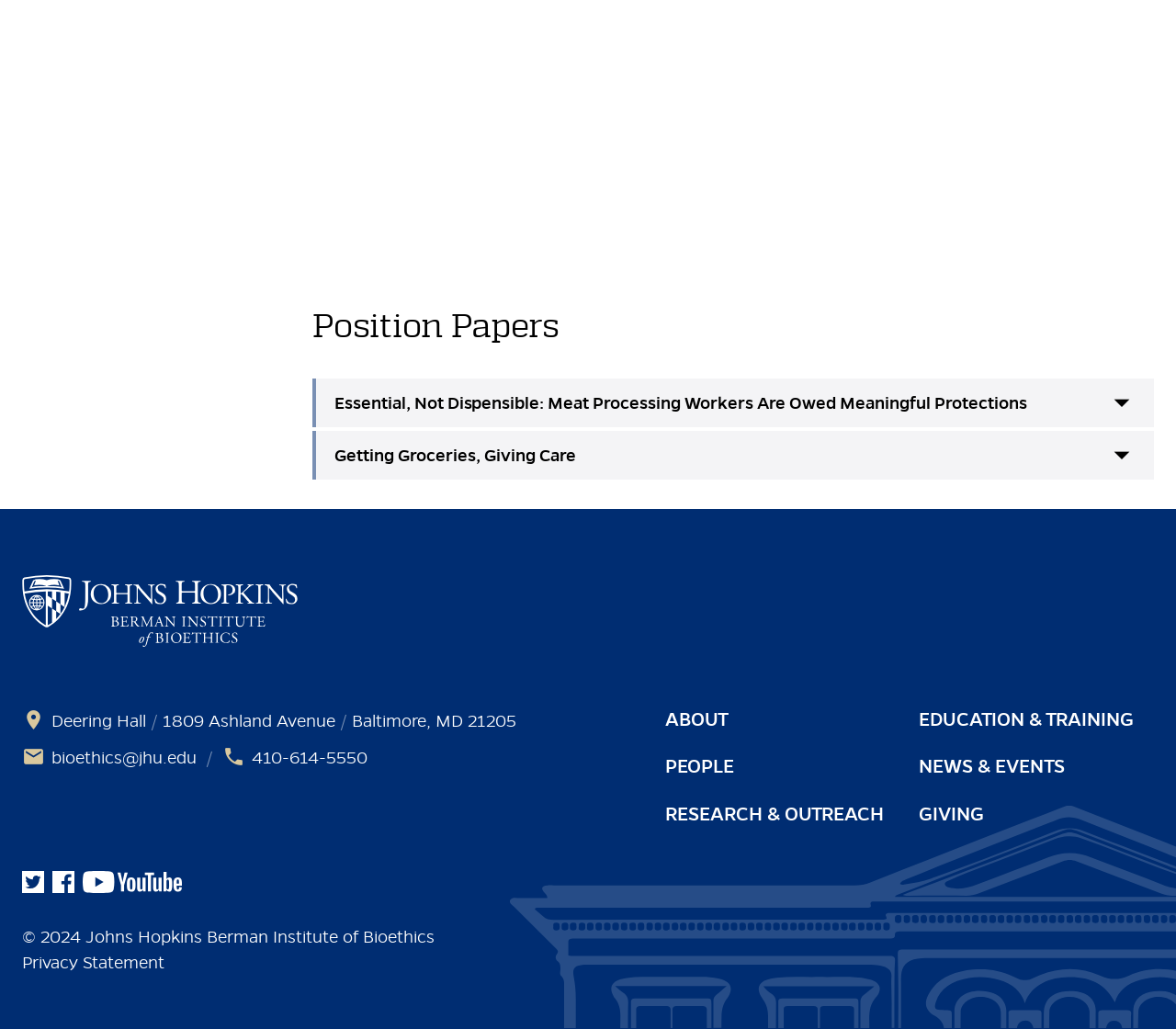Locate the UI element described as follows: "Current Page Parent BLOG". Return the bounding box coordinates as four float numbers between 0 and 1 in the order [left, top, right, bottom].

None